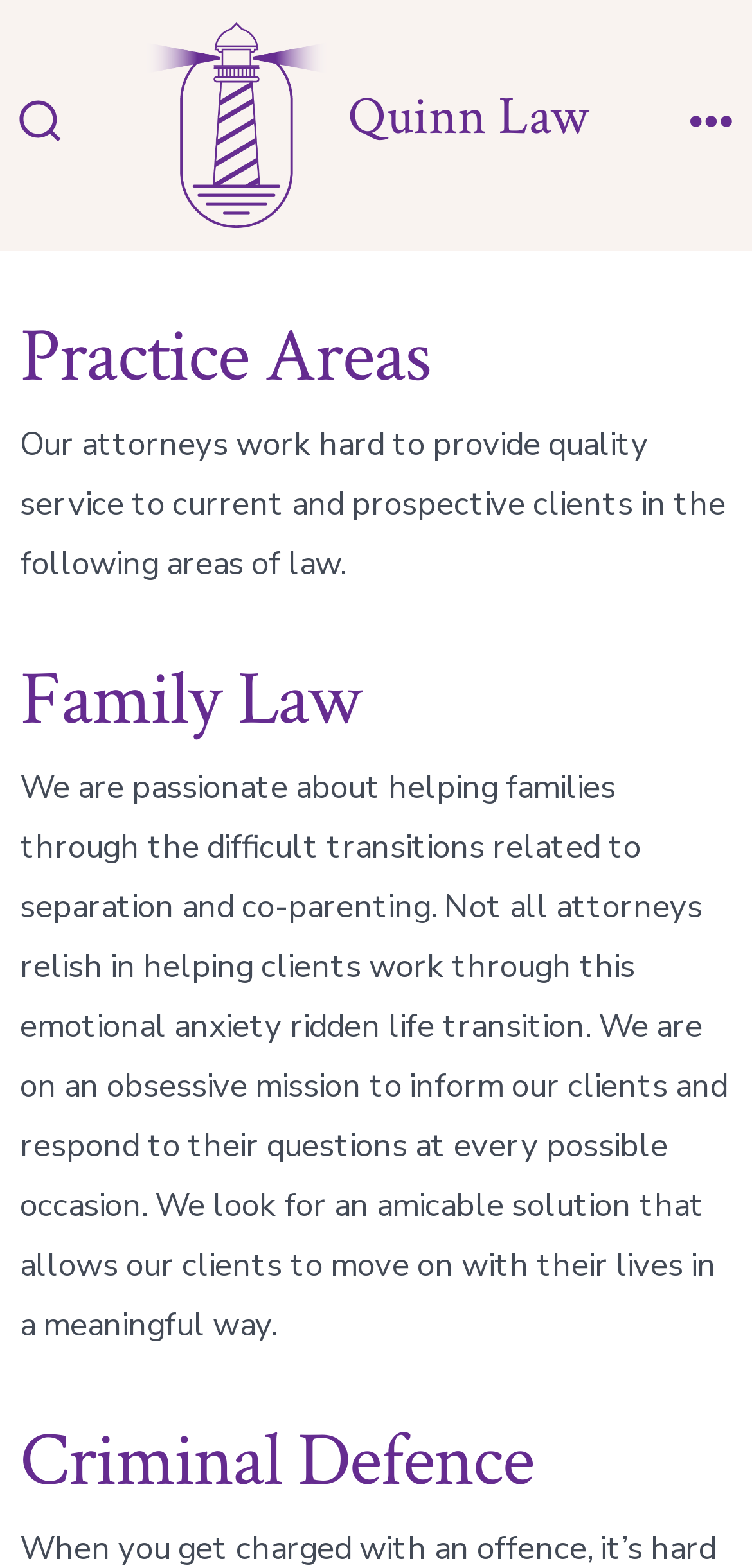Generate a thorough caption detailing the webpage content.

The webpage is about the practice areas of Quinn Law, a law firm. At the top left of the page, there is a small image, and next to it, a link to Quinn Law. Below this, there is a larger image with the Quinn Law logo. On the top right, there is another small image.

The main content of the page is divided into sections, each with a heading. The first heading, "Practice Areas", is located at the top center of the page. Below this heading, there is a paragraph of text that introduces the practice areas of the law firm.

The next section is headed by "Family Law", located at the top center of the page, below the introductory paragraph. This section has a longer paragraph of text that describes the law firm's approach to family law, including their mission to help clients through difficult transitions.

The final section is headed by "Criminal Defence", located at the bottom center of the page. This section does not have any accompanying text in the provided accessibility tree, but it is likely to have a similar format to the Family Law section, with a paragraph of text describing the law firm's approach to criminal defense.